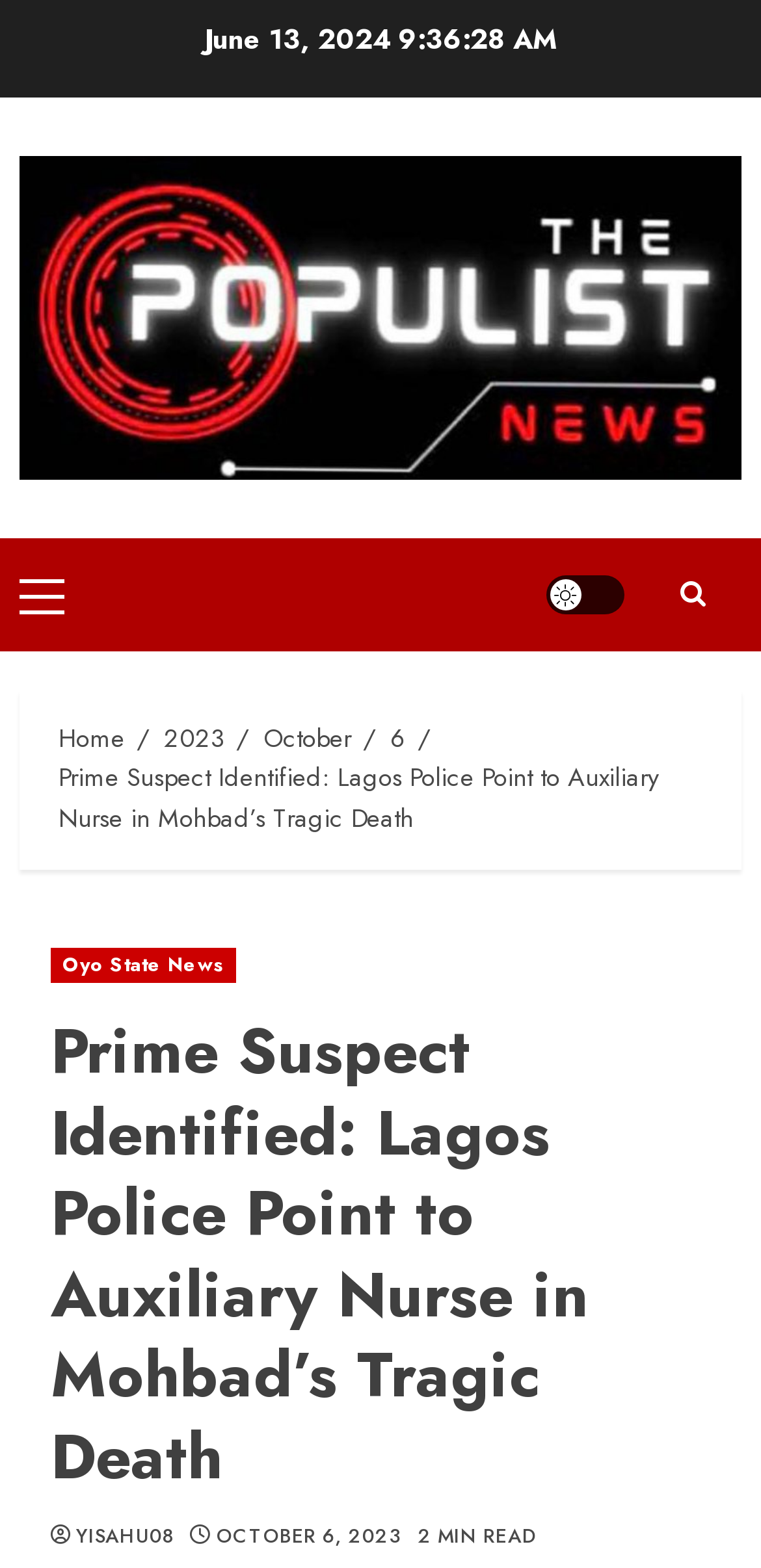Based on the image, provide a detailed and complete answer to the question: 
What is the name of the author of the article?

I found the name of the author of the article by looking at the bottom of the webpage, where it says 'YISAHU08' in a link element.